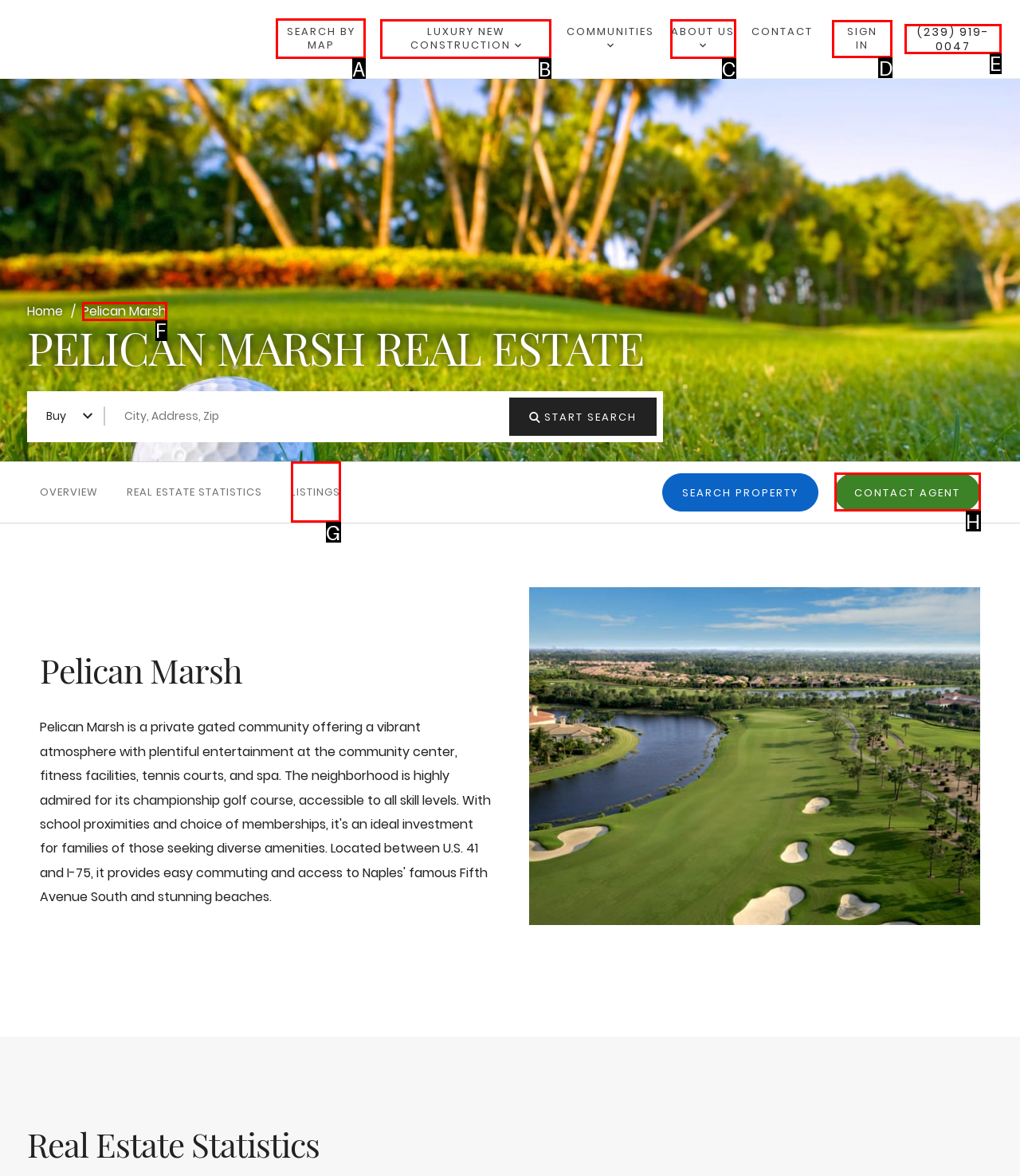Pick the option that should be clicked to perform the following task: Search by map
Answer with the letter of the selected option from the available choices.

A